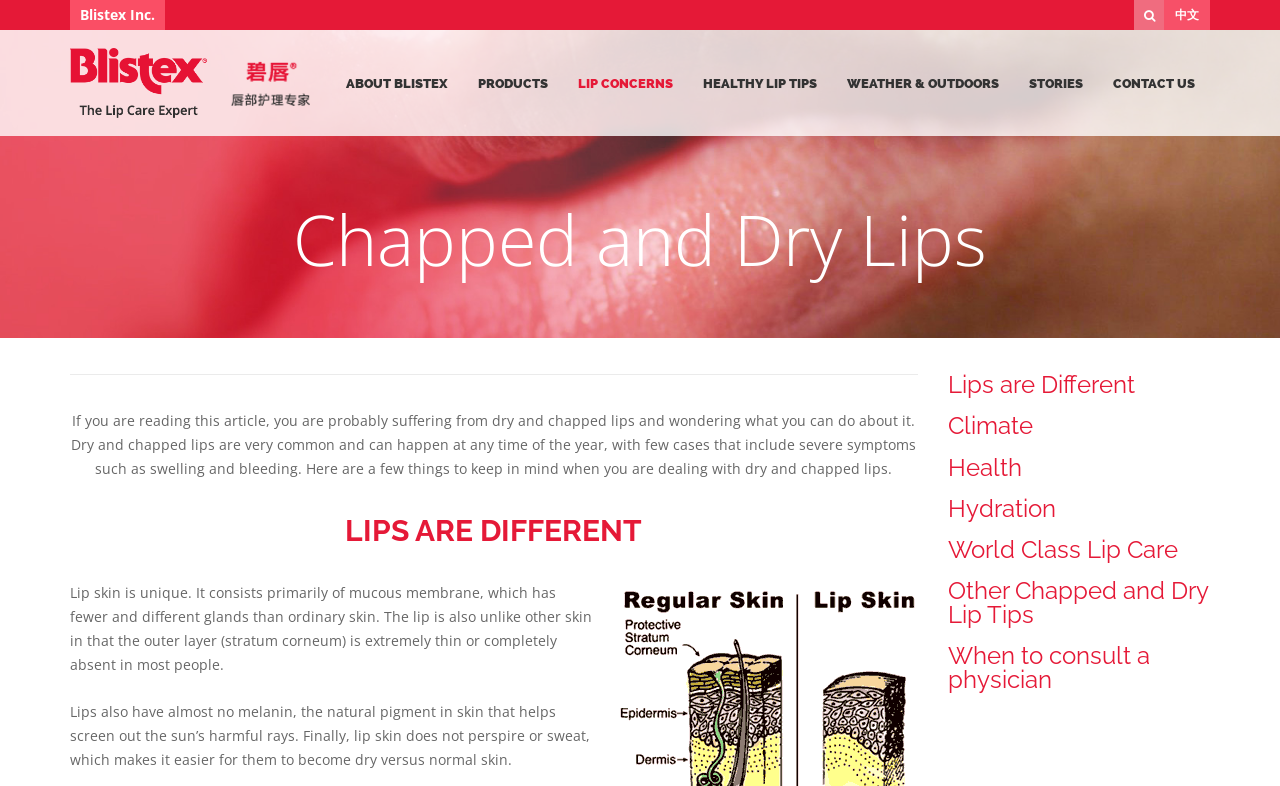Specify the bounding box coordinates of the element's region that should be clicked to achieve the following instruction: "Contact us". The bounding box coordinates consist of four float numbers between 0 and 1, in the format [left, top, right, bottom].

[0.862, 0.082, 0.941, 0.13]